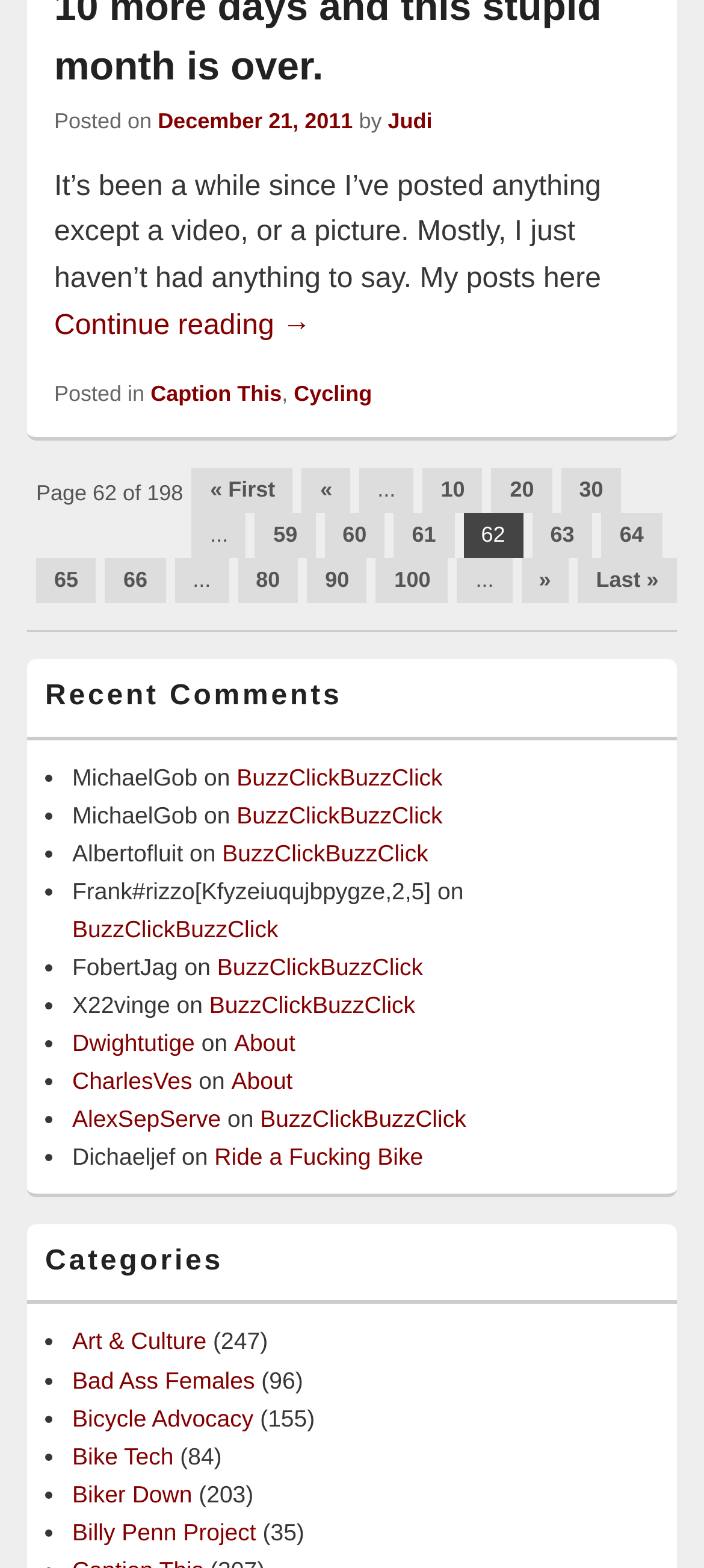Please determine the bounding box coordinates of the element's region to click in order to carry out the following instruction: "Click on 'Last Page'". The coordinates should be four float numbers between 0 and 1, i.e., [left, top, right, bottom].

[0.821, 0.356, 0.961, 0.385]